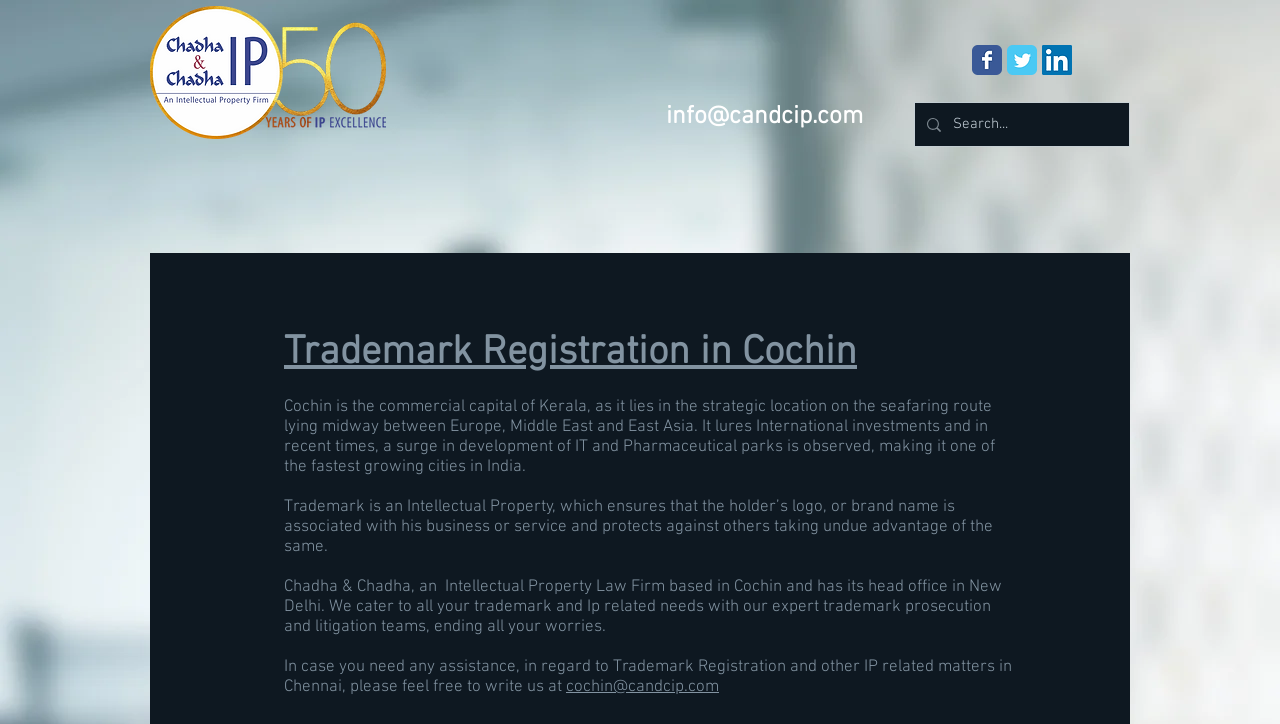Please locate the UI element described by "cochin@candcip.com" and provide its bounding box coordinates.

[0.442, 0.935, 0.562, 0.963]